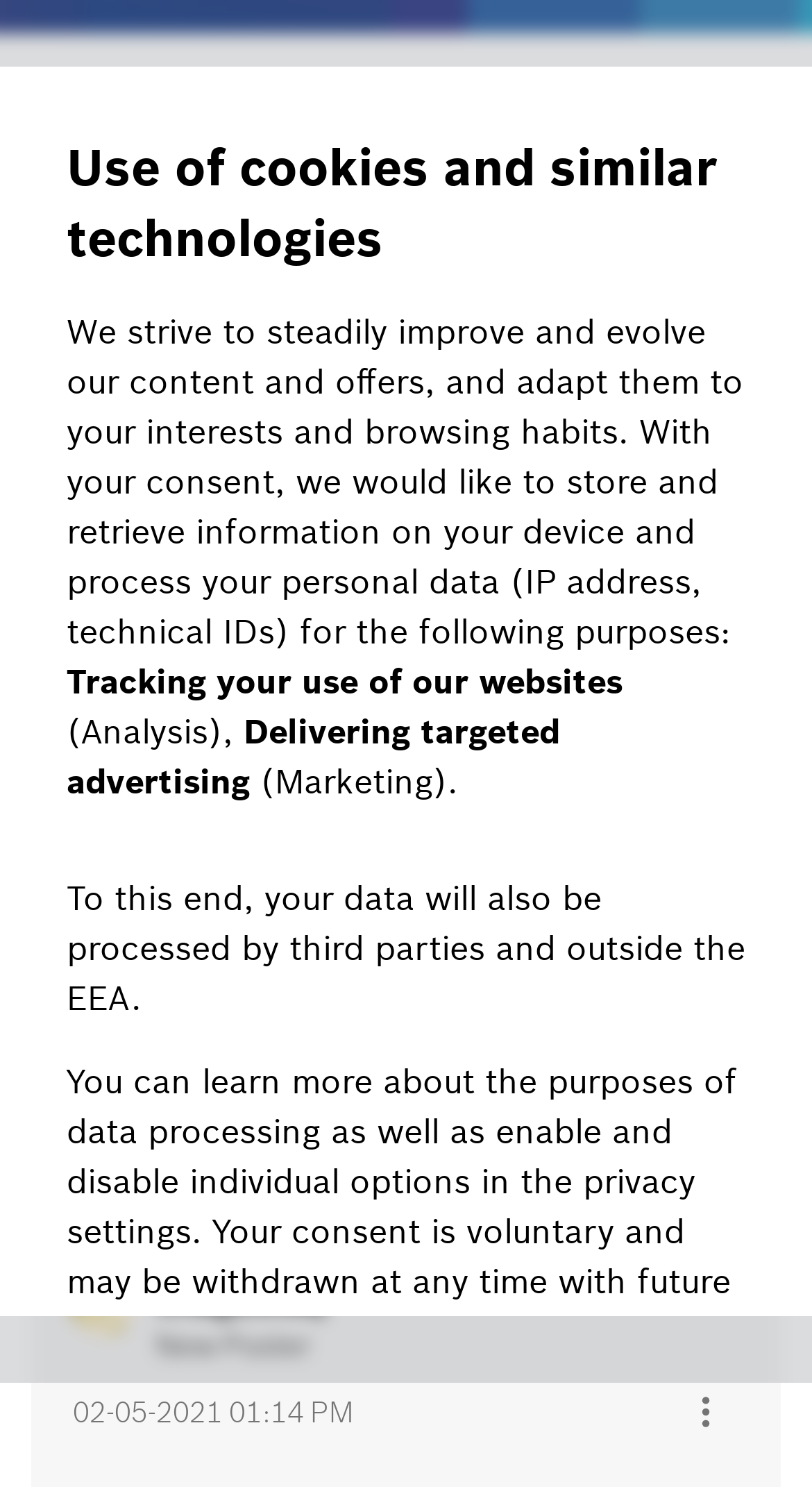Provide a brief response to the question below using a single word or phrase: 
What is the icon next to the 'User' link?

IC_User